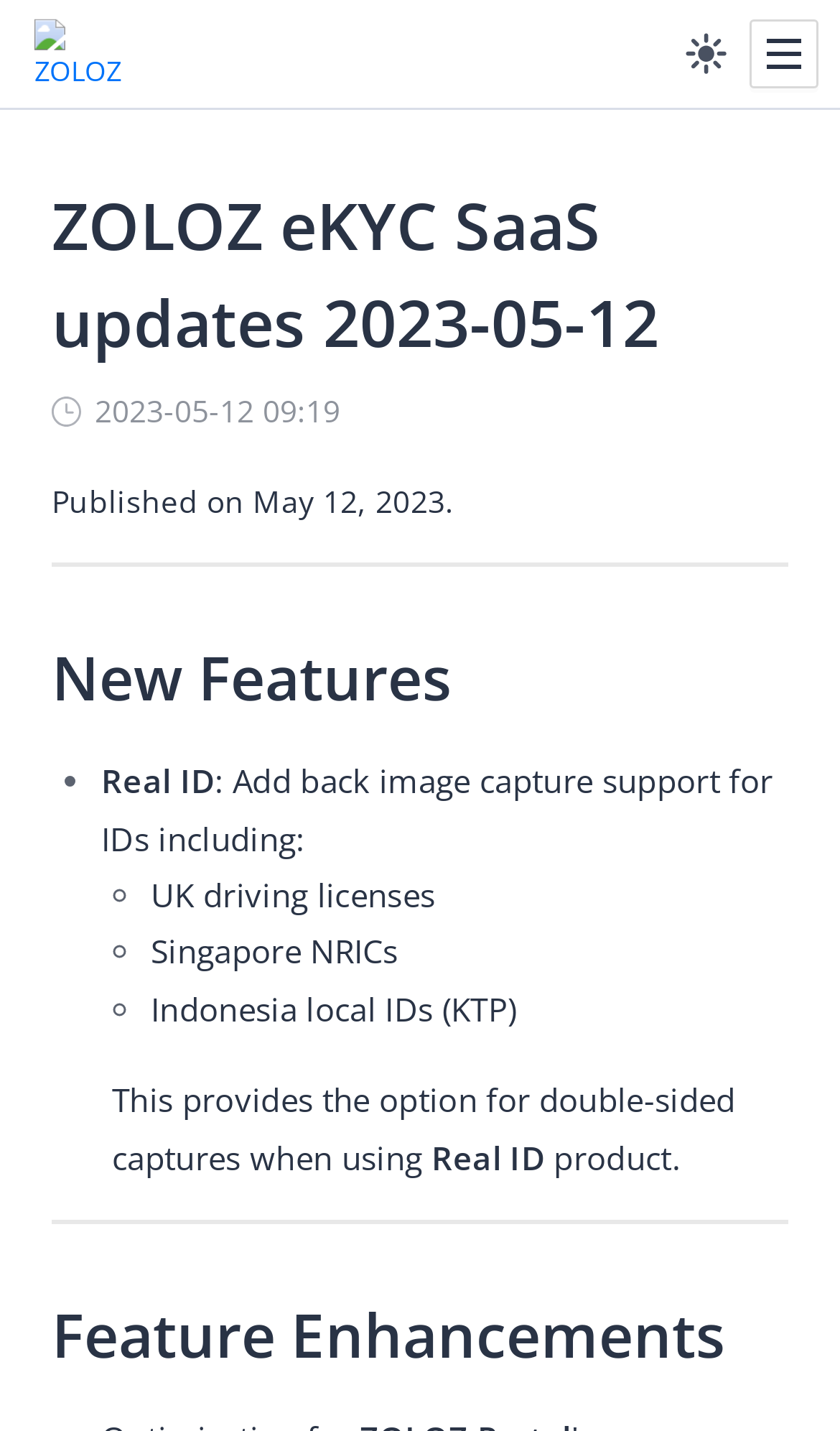Please locate the bounding box coordinates of the element that should be clicked to achieve the given instruction: "Go to ZOLOZ eKYC SaaS updates 2024-06-06".

[0.062, 0.3, 0.997, 0.349]